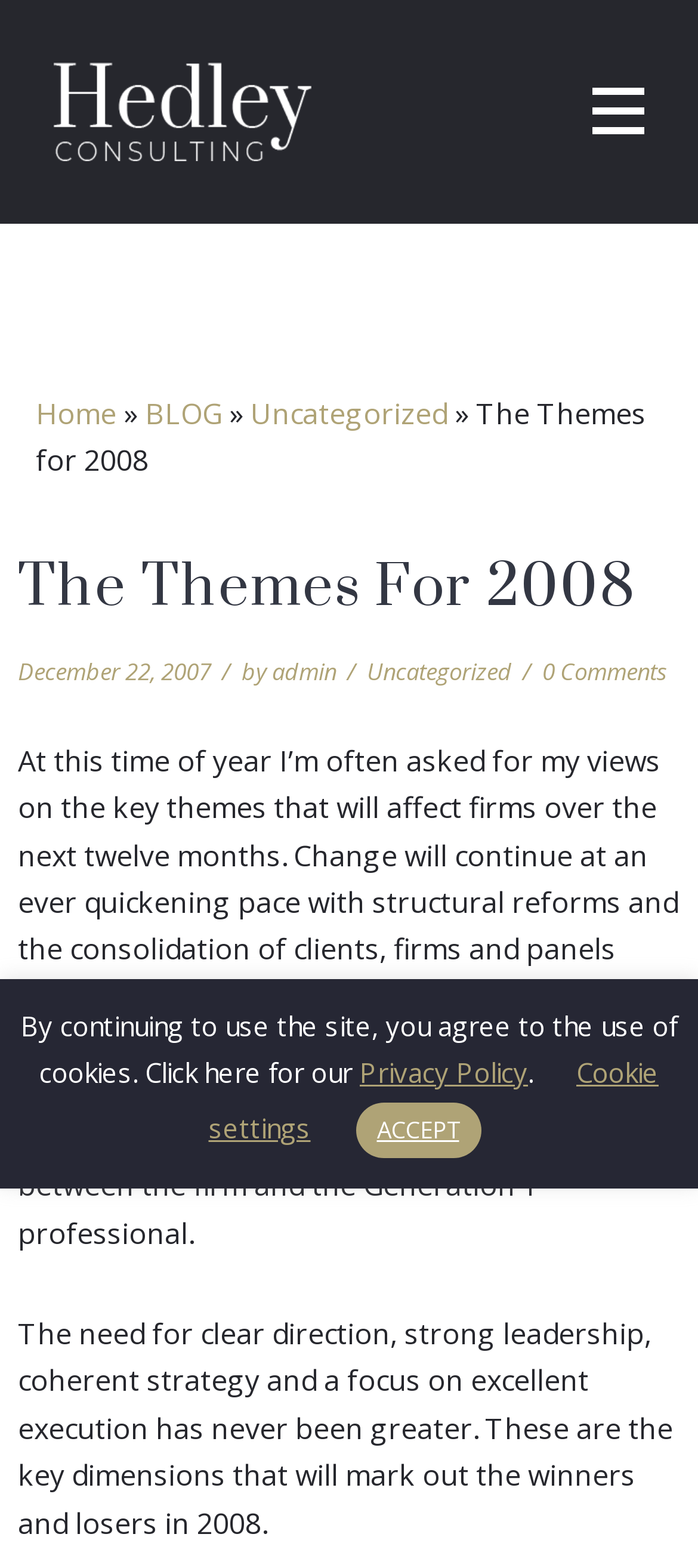What is the author of the blog post? Based on the image, give a response in one word or a short phrase.

admin